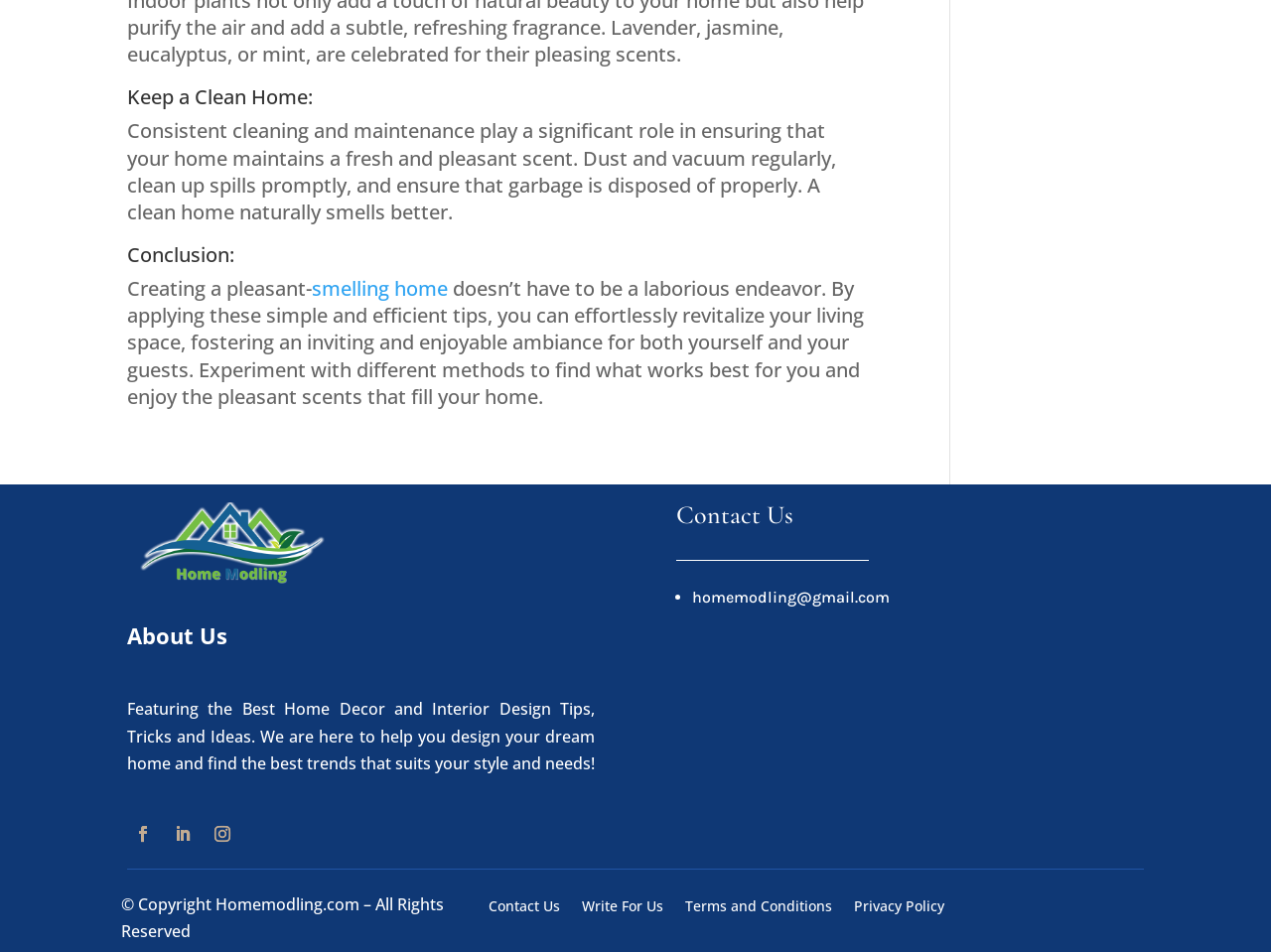Please answer the following question using a single word or phrase: 
How many social media links are present on the webpage?

3